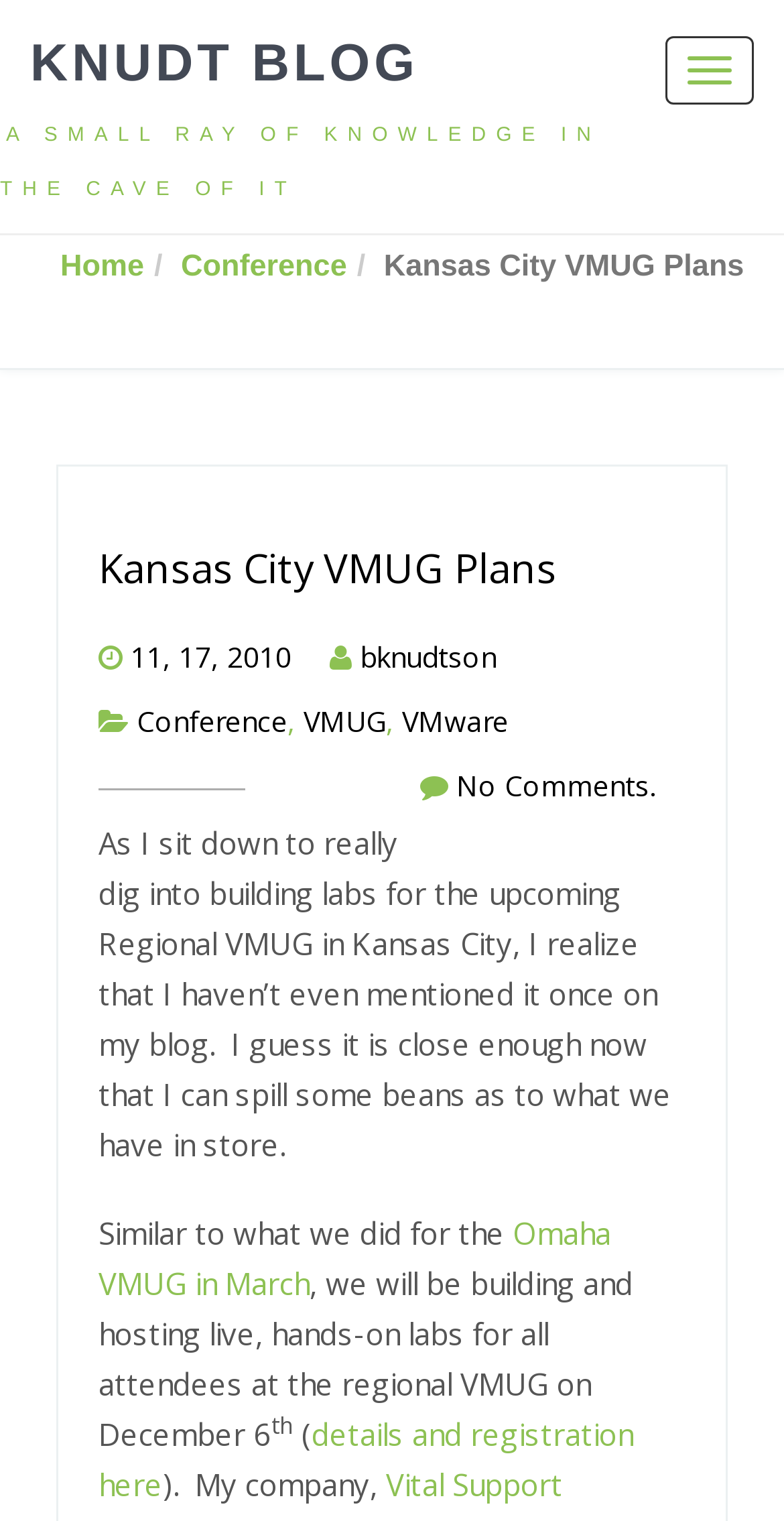Determine the bounding box coordinates for the region that must be clicked to execute the following instruction: "Visit the main page".

None